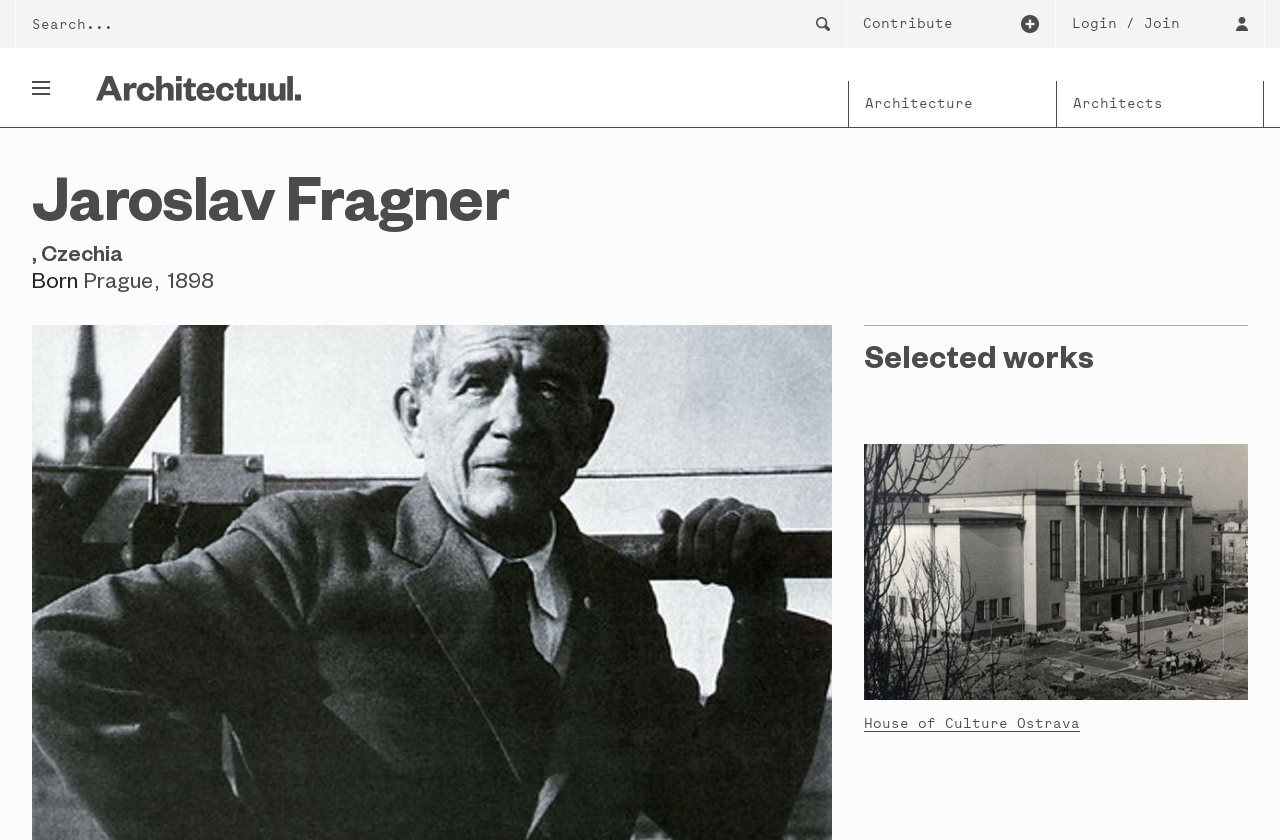What is the city where Jaroslav Fragner is from?
Using the picture, provide a one-word or short phrase answer.

Prague